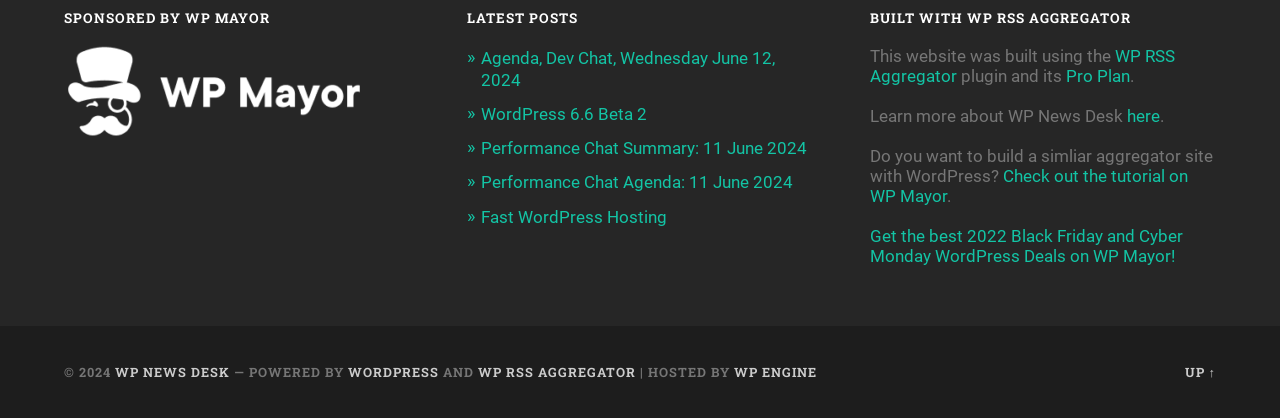Please locate the bounding box coordinates of the element that should be clicked to complete the given instruction: "Check out the tutorial on WP Mayor".

[0.68, 0.396, 0.928, 0.492]